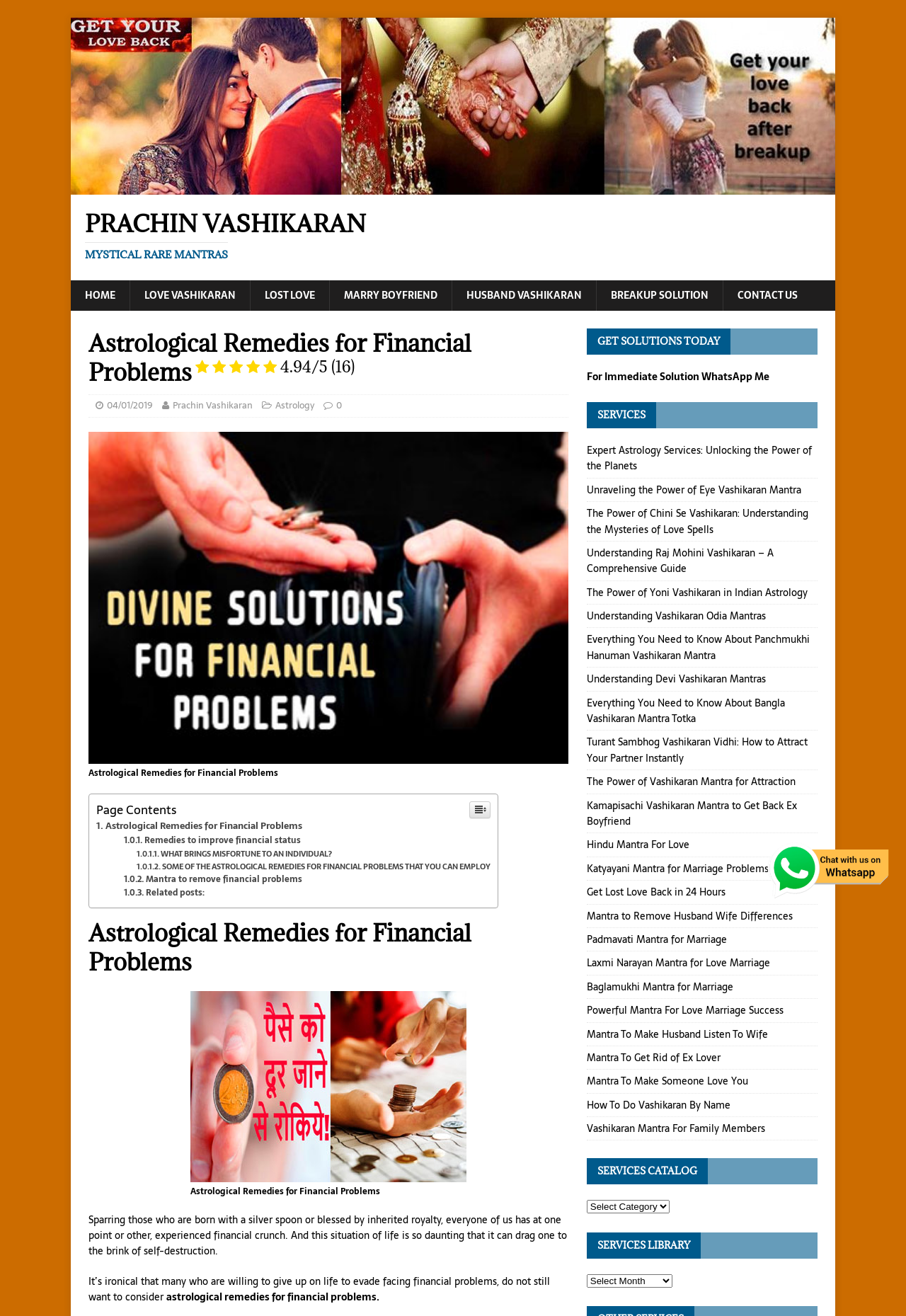Answer this question using a single word or a brief phrase:
What is the name of the website?

Prachin Vashikaran